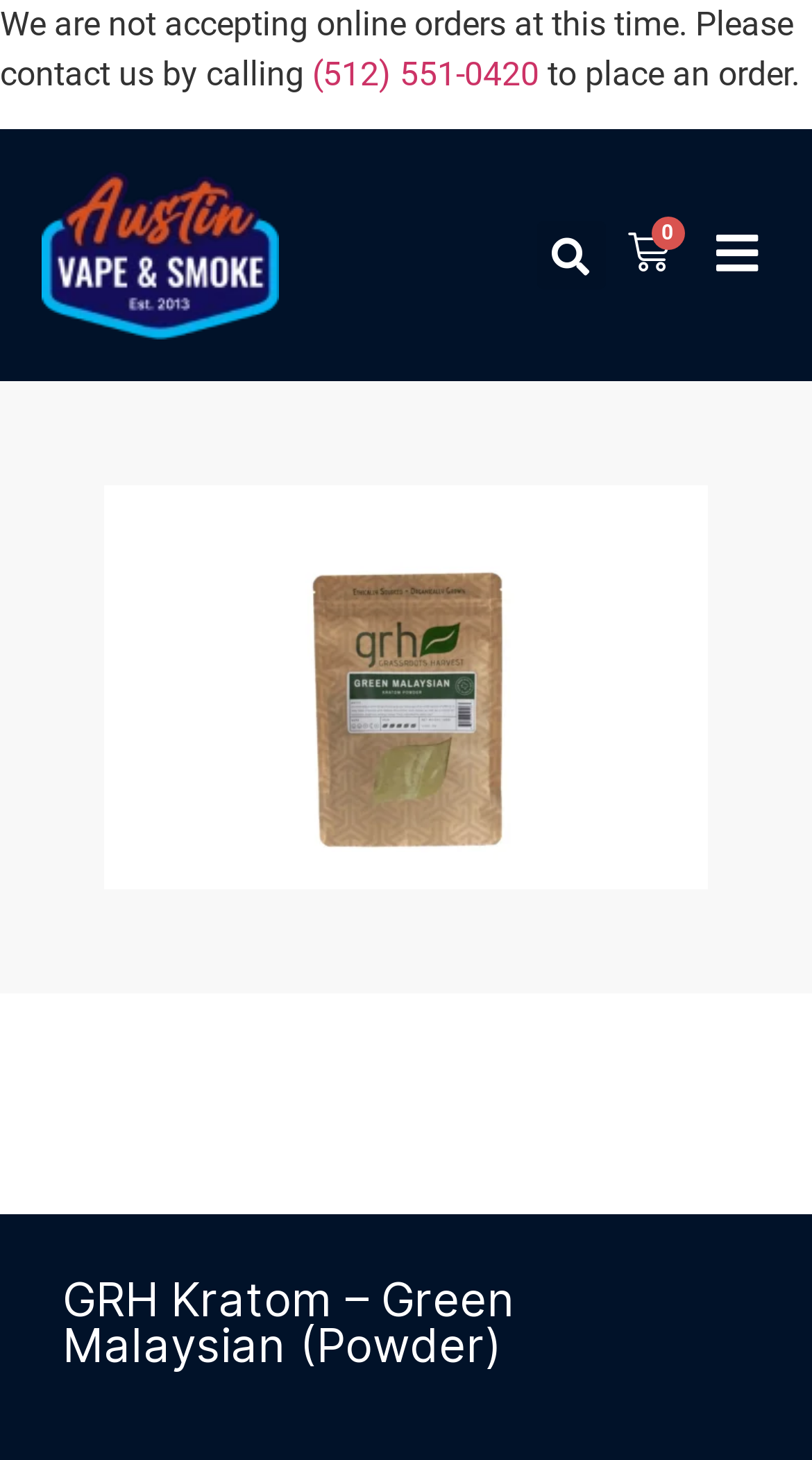Respond to the question below with a single word or phrase: Is the cart empty?

Yes